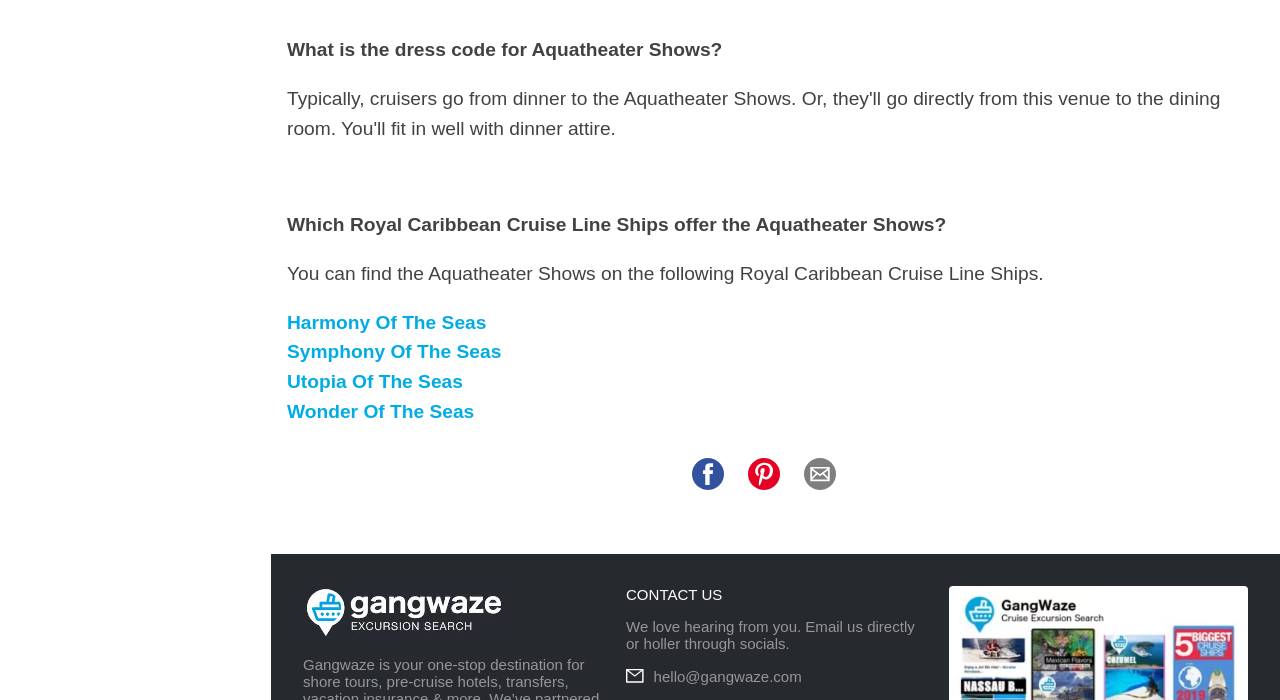Use a single word or phrase to answer the question:
How can you contact Gangwaze?

Email or socials